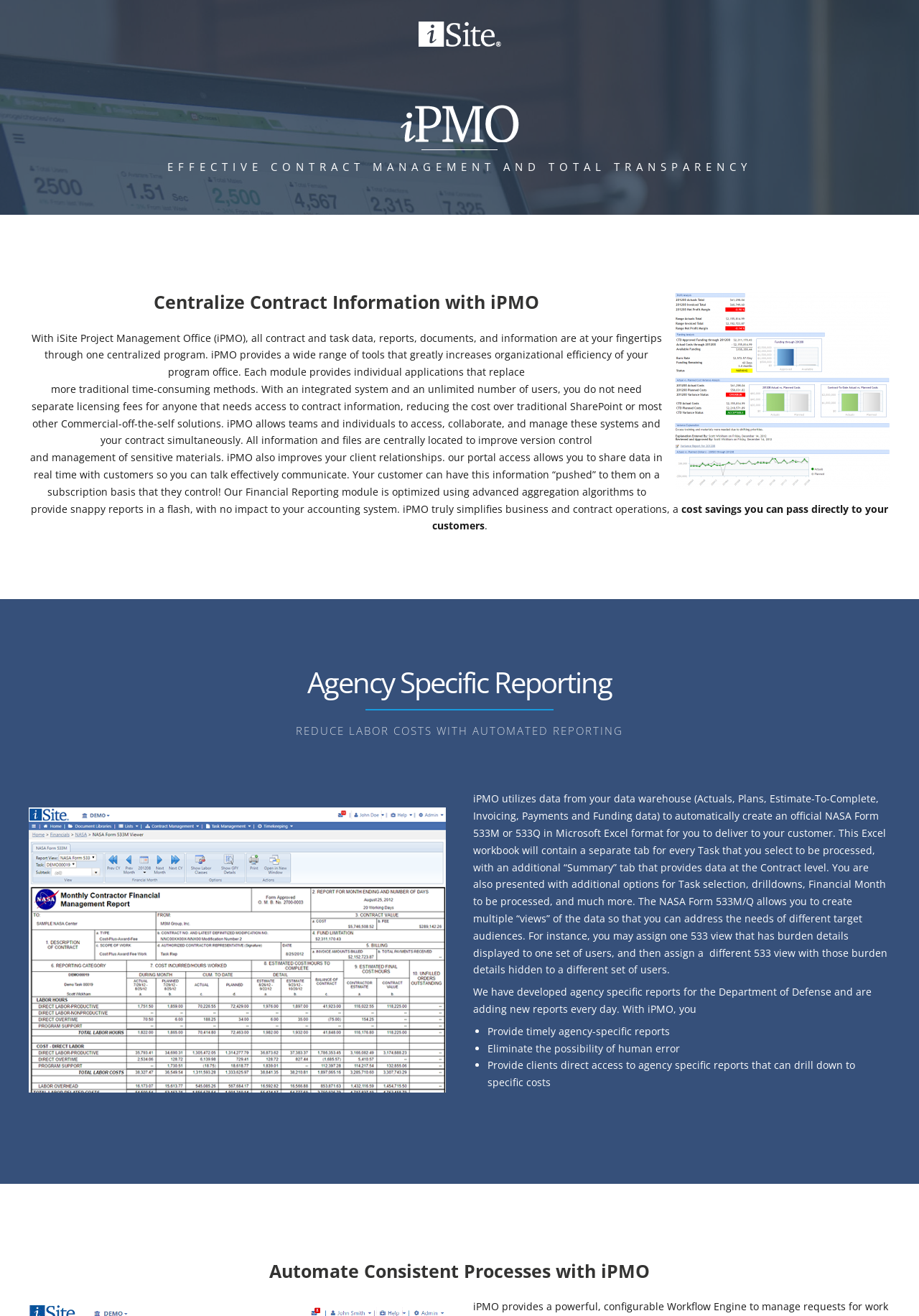Review the image closely and give a comprehensive answer to the question: What is the benefit of using iPMO?

According to the webpage, iPMO allows teams and individuals to access, collaborate, and manage contract information, reducing the cost over traditional SharePoint or most other Commercial-off-the-self solutions, and ultimately passing the cost savings to customers.